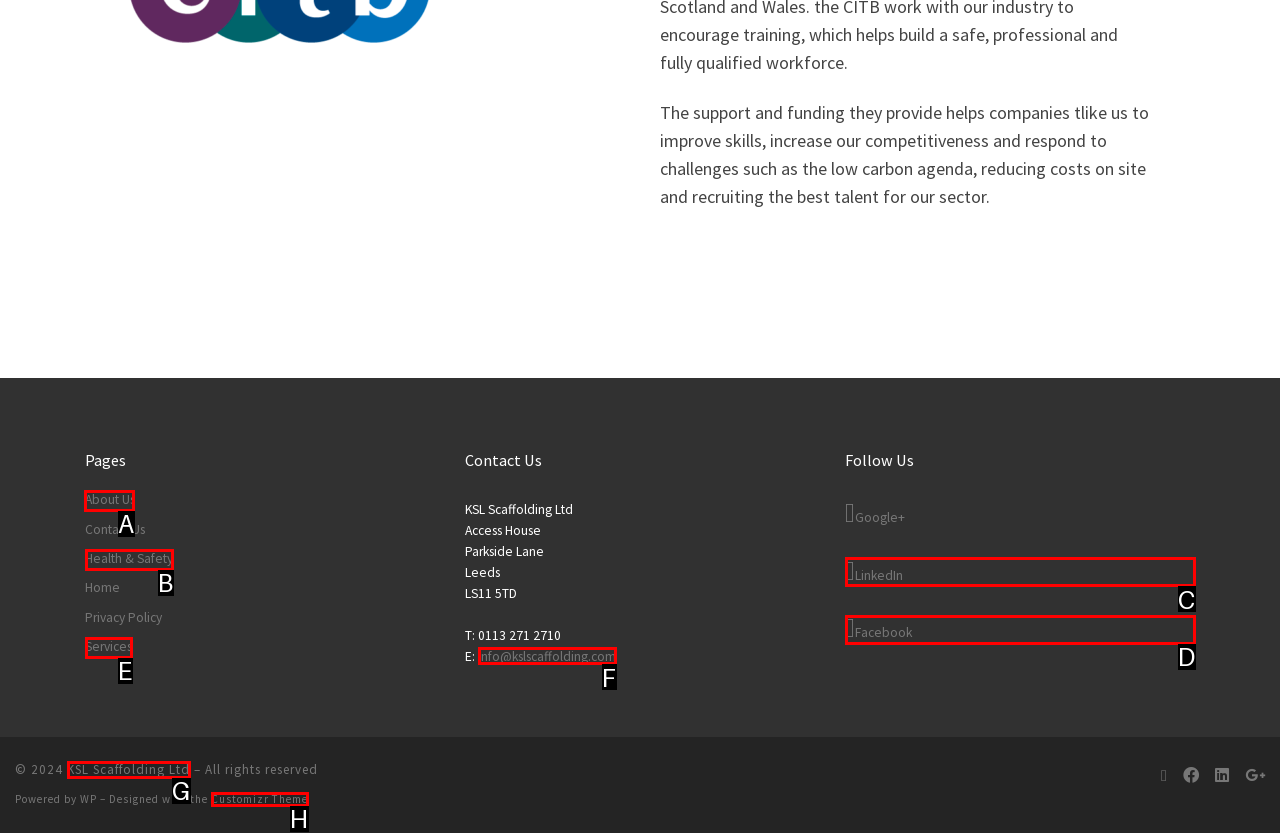Identify the correct option to click in order to accomplish the task: Click on About Us Provide your answer with the letter of the selected choice.

A